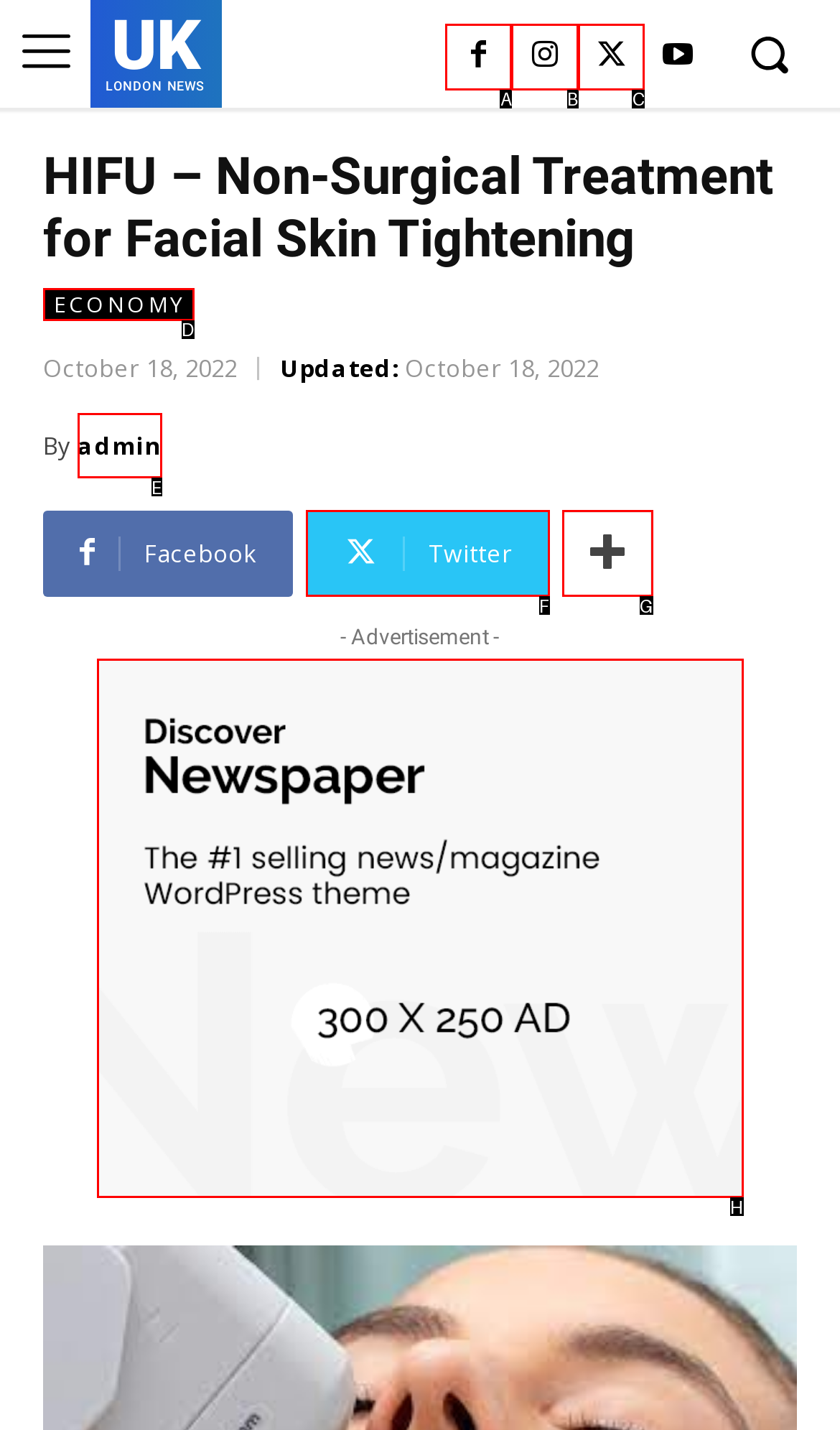Determine which option matches the description: parent_node: - Advertisement -. Answer using the letter of the option.

H